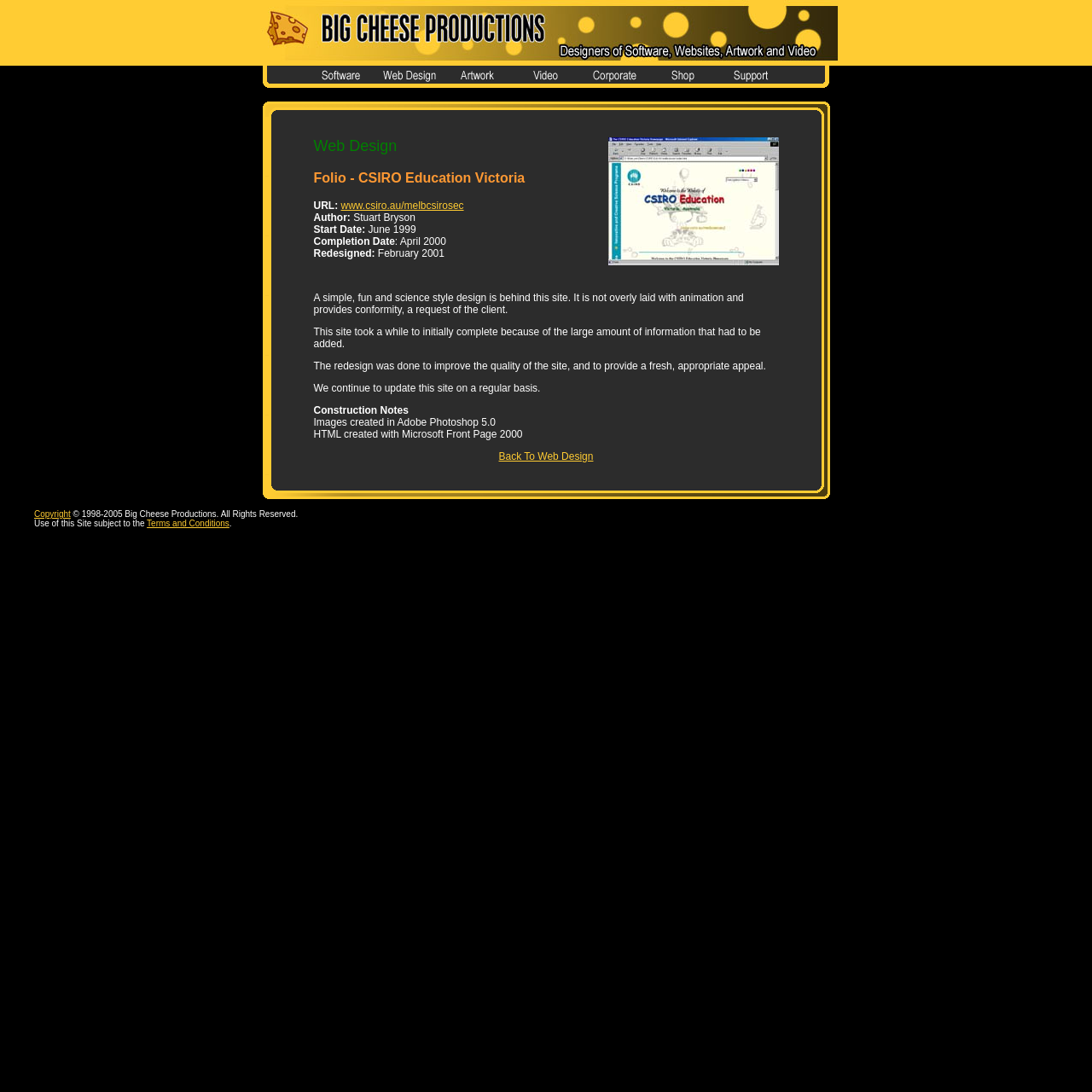Find the bounding box of the UI element described as: "www.csiro.au/melbcsirosec". The bounding box coordinates should be given as four float values between 0 and 1, i.e., [left, top, right, bottom].

[0.312, 0.183, 0.425, 0.194]